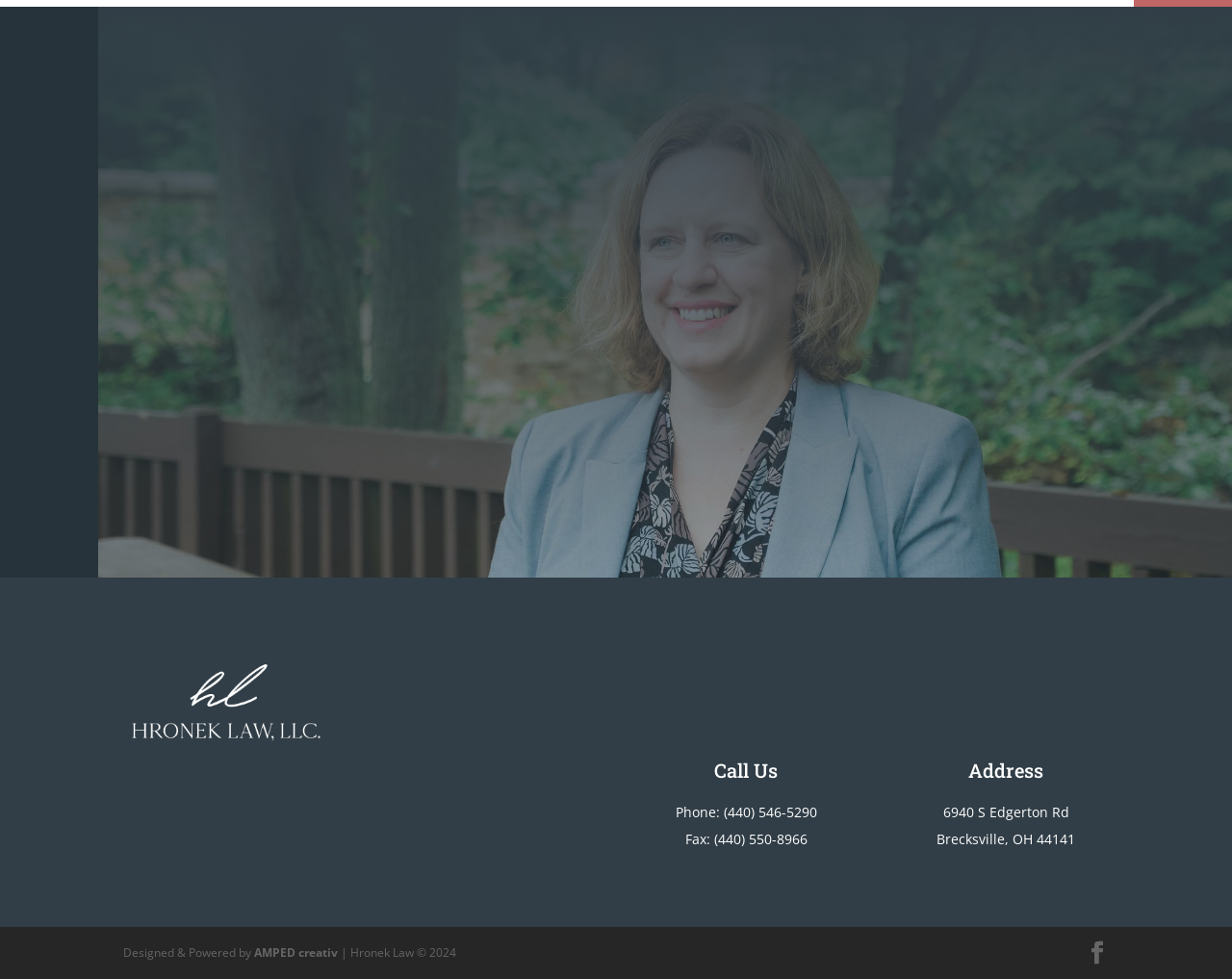Calculate the bounding box coordinates of the UI element given the description: "AMPED creativ".

[0.206, 0.965, 0.274, 0.982]